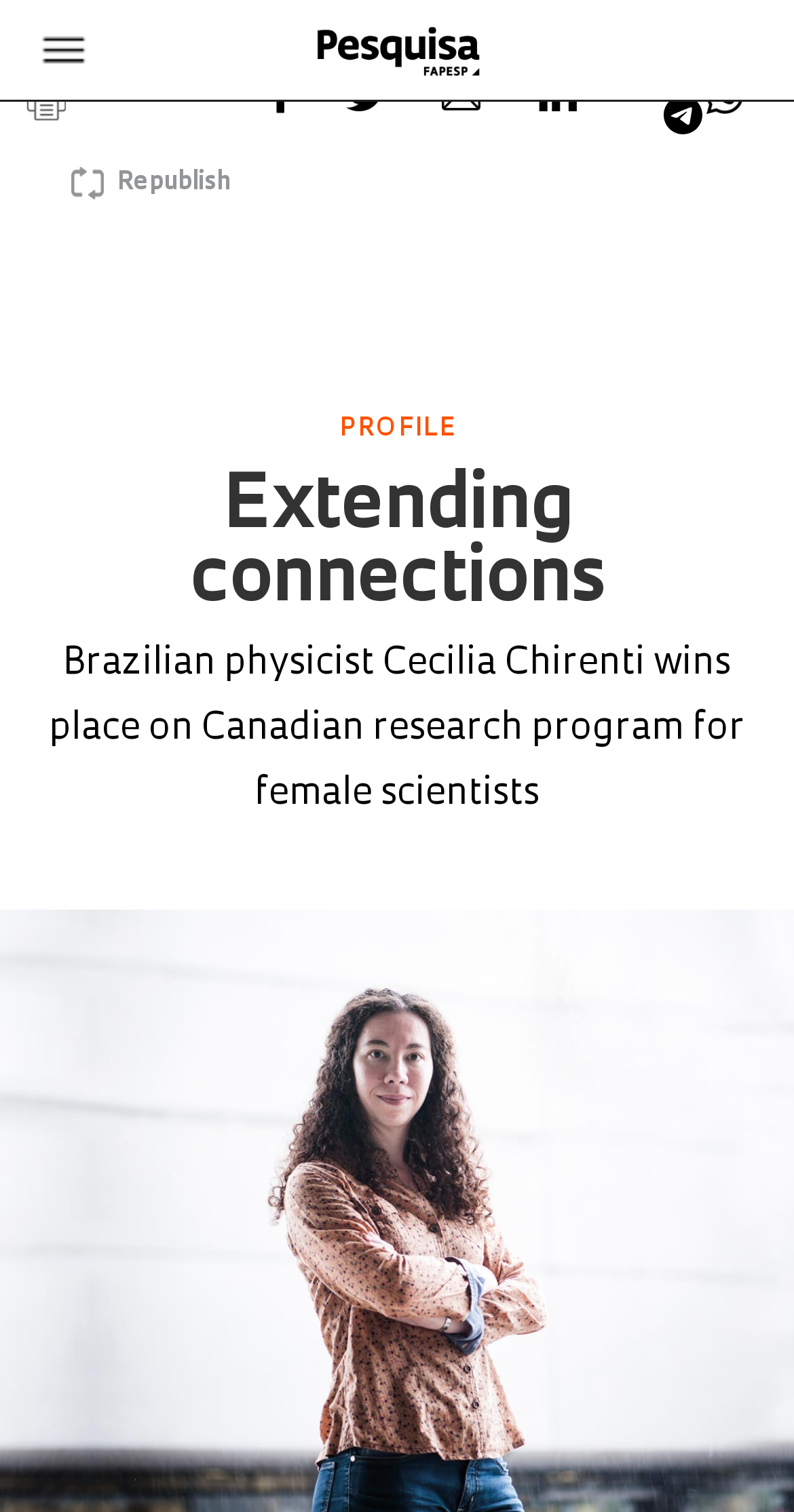Explain in detail what is displayed on the webpage.

The webpage is about a profile of a Brazilian physicist, Cecilia Chirenti, who has won a place on a Canadian research program for female scientists. 

At the top left, there is a link with no text. Next to it, on the right, there is another link with an image. Below these links, there are several social media sharing links, including "Share on Facebook", "Tweet about this on Twitter", "Email this to someone", "Share on LinkedIn", and "Share on Whatsapp", each accompanied by an image. These links are aligned horizontally and take up the top portion of the page.

Below the social media links, there is a link labeled "IMPRIMIR" on the left, and another link with no text on the right. 

The main content of the page is divided into sections, with headings "PROFILE" and "Extending connections". The "Extending connections" section has a link with the same text, and below it, there is a paragraph of text describing Cecilia Chirenti's achievement. This text takes up most of the page's content area.